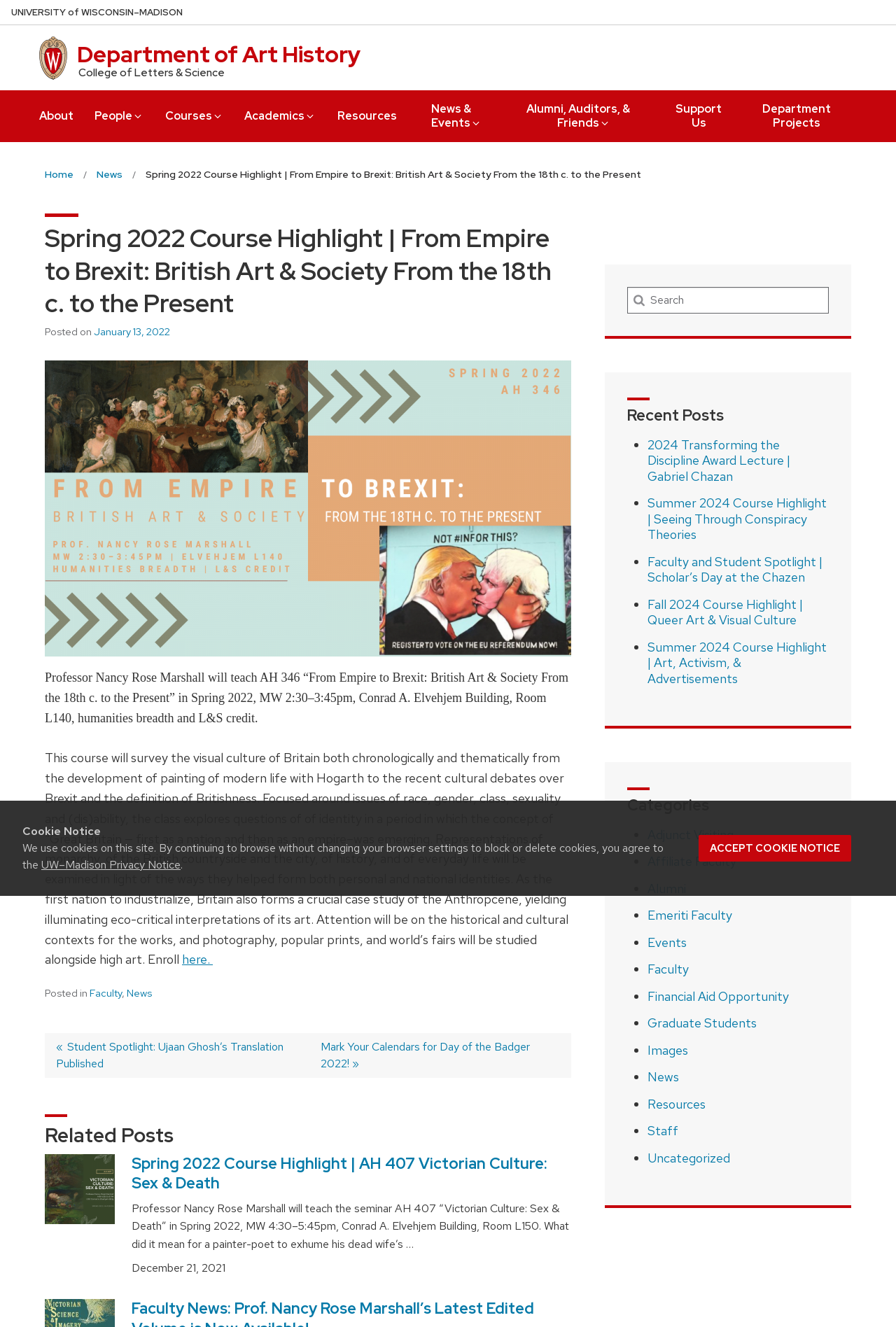What is the time of the AH 346 course?
Using the picture, provide a one-word or short phrase answer.

MW 2:30–3:45pm